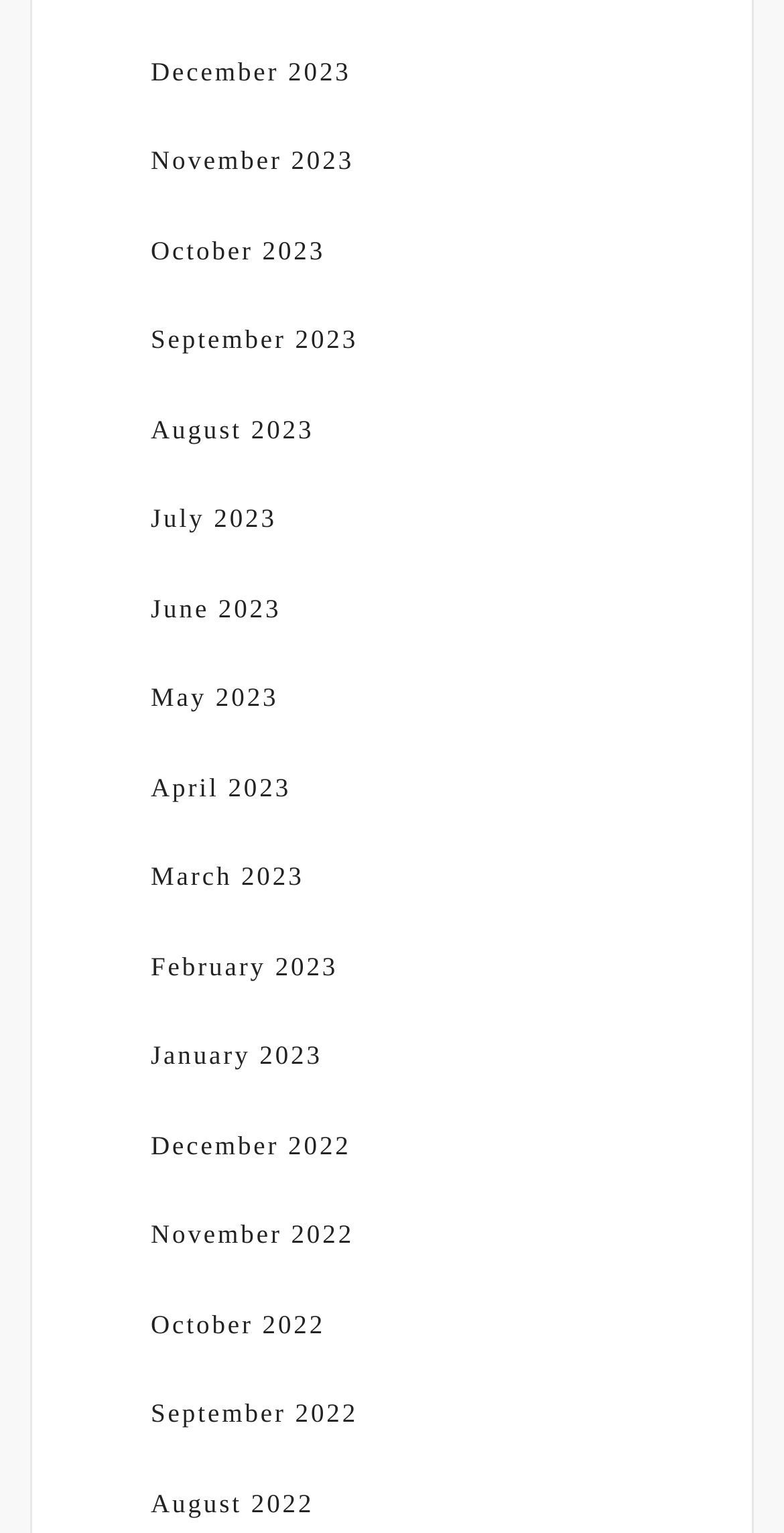How many months are listed?
By examining the image, provide a one-word or phrase answer.

12